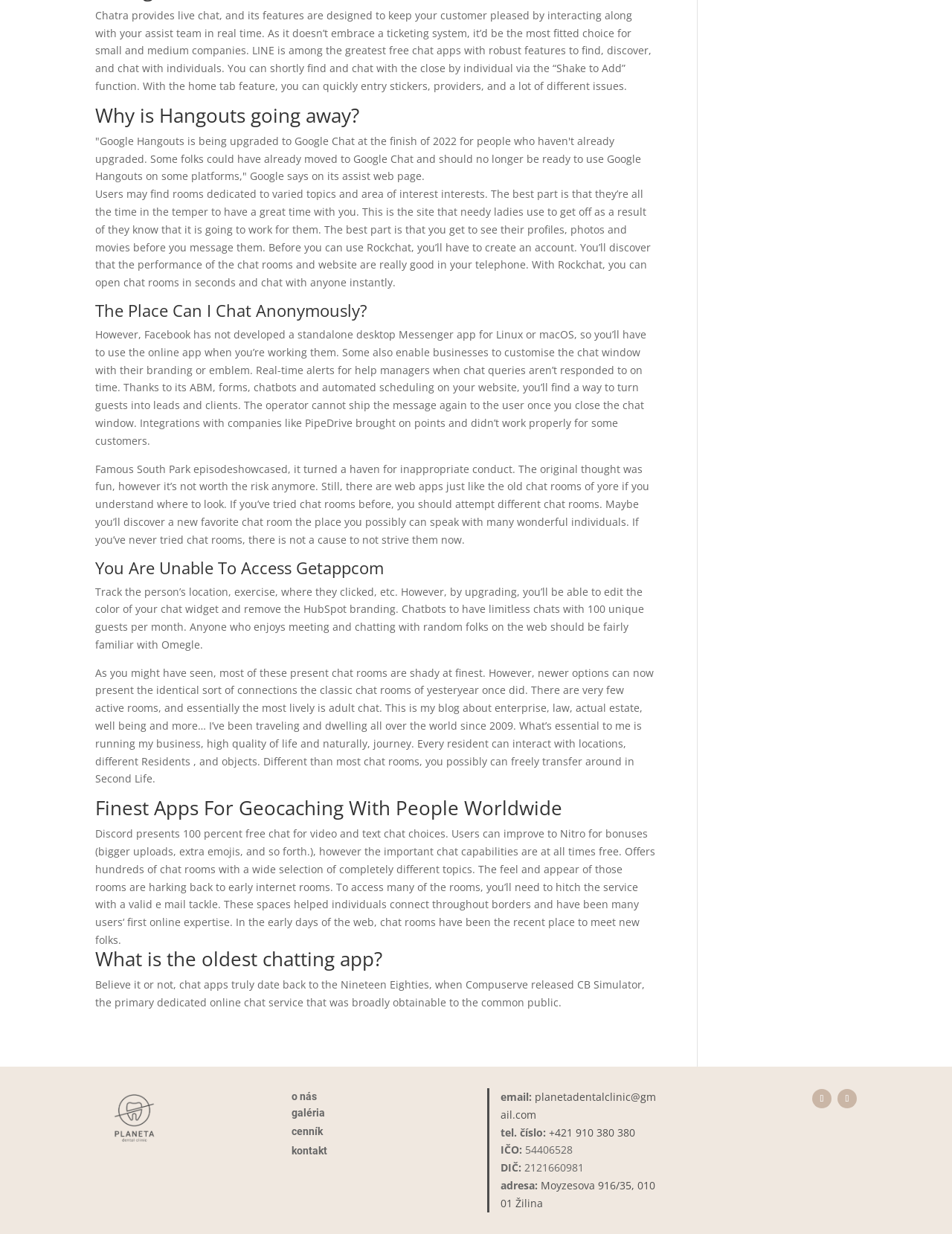What is the oldest chatting app?
Based on the image, answer the question in a detailed manner.

The text states that chat apps actually date back to the 1980s, when Compuserve released CB Simulator, the first dedicated online chat service that was widely available to the general public.